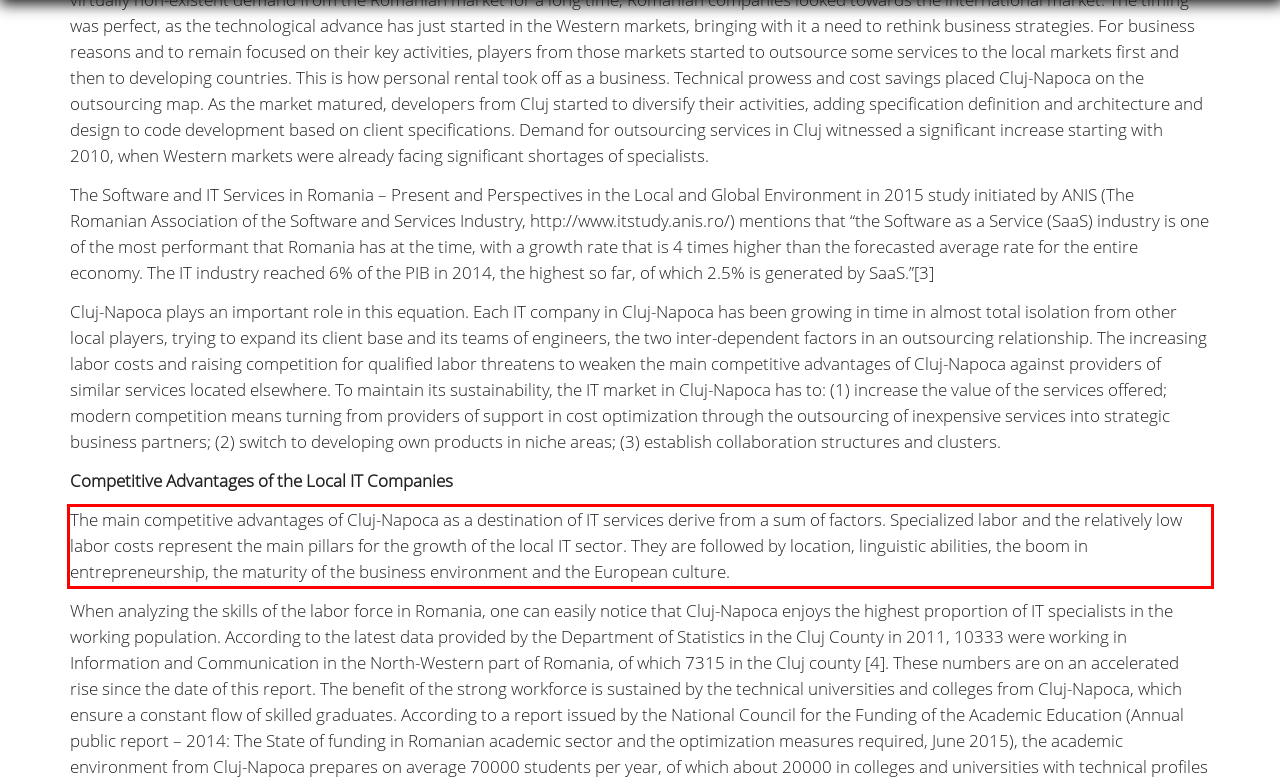With the given screenshot of a webpage, locate the red rectangle bounding box and extract the text content using OCR.

The main competitive advantages of Cluj-Napoca as a destination of IT services derive from a sum of factors. Specialized labor and the relatively low labor costs represent the main pillars for the growth of the local IT sector. They are followed by location, linguistic abilities, the boom in entrepreneurship, the maturity of the business environment and the European culture.